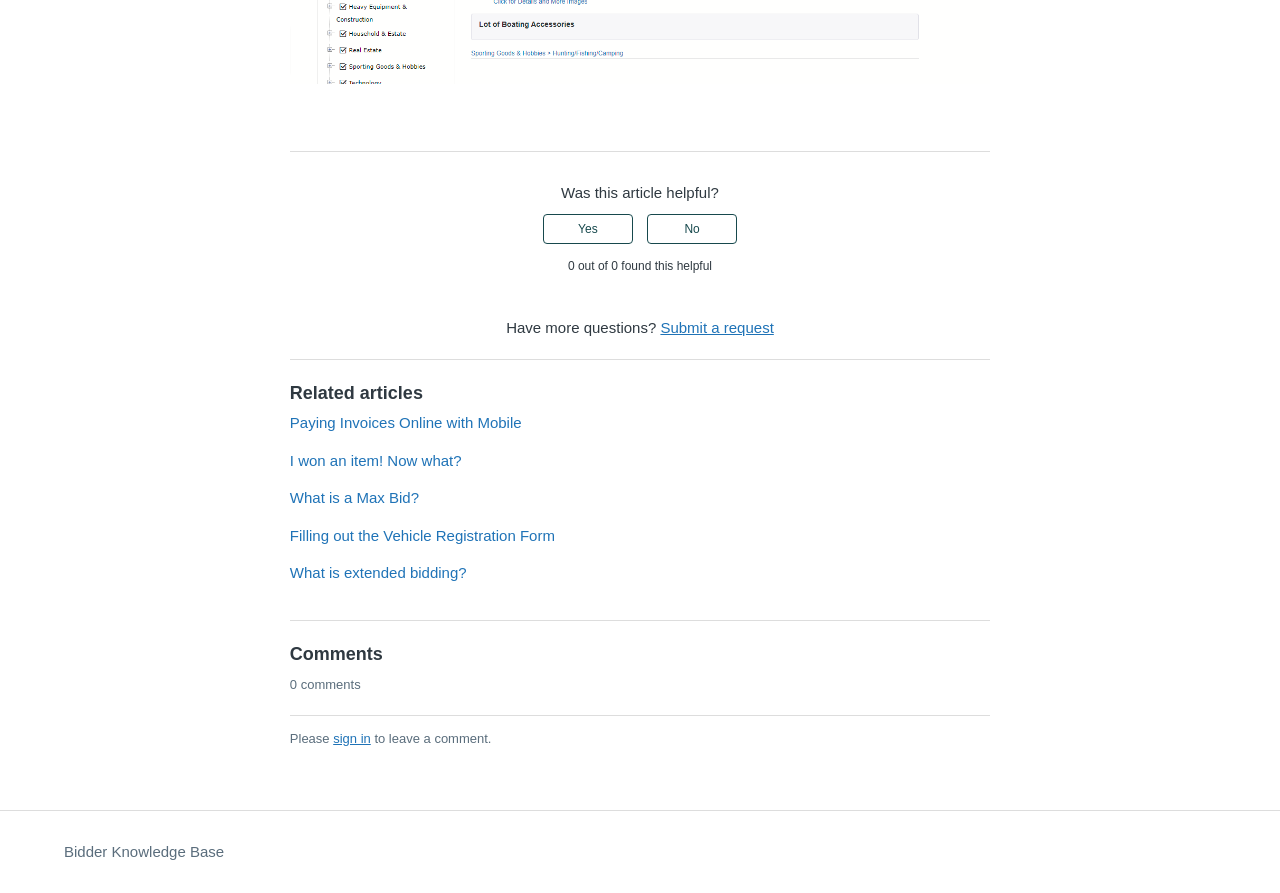Please identify the bounding box coordinates of the area that needs to be clicked to follow this instruction: "View related article about paying invoices online with mobile".

[0.226, 0.464, 0.408, 0.483]